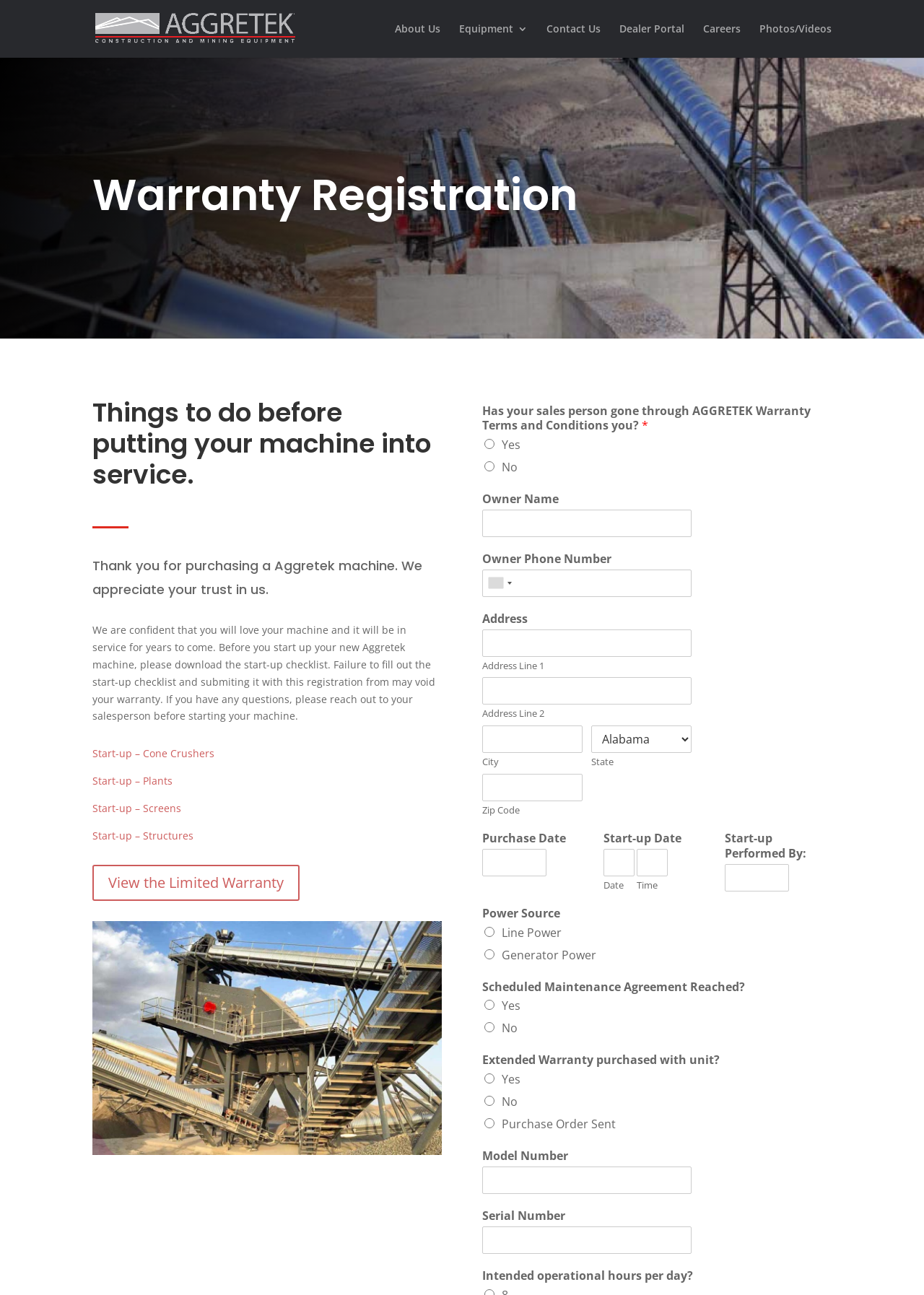Given the following UI element description: "Write For Us", find the bounding box coordinates in the webpage screenshot.

None